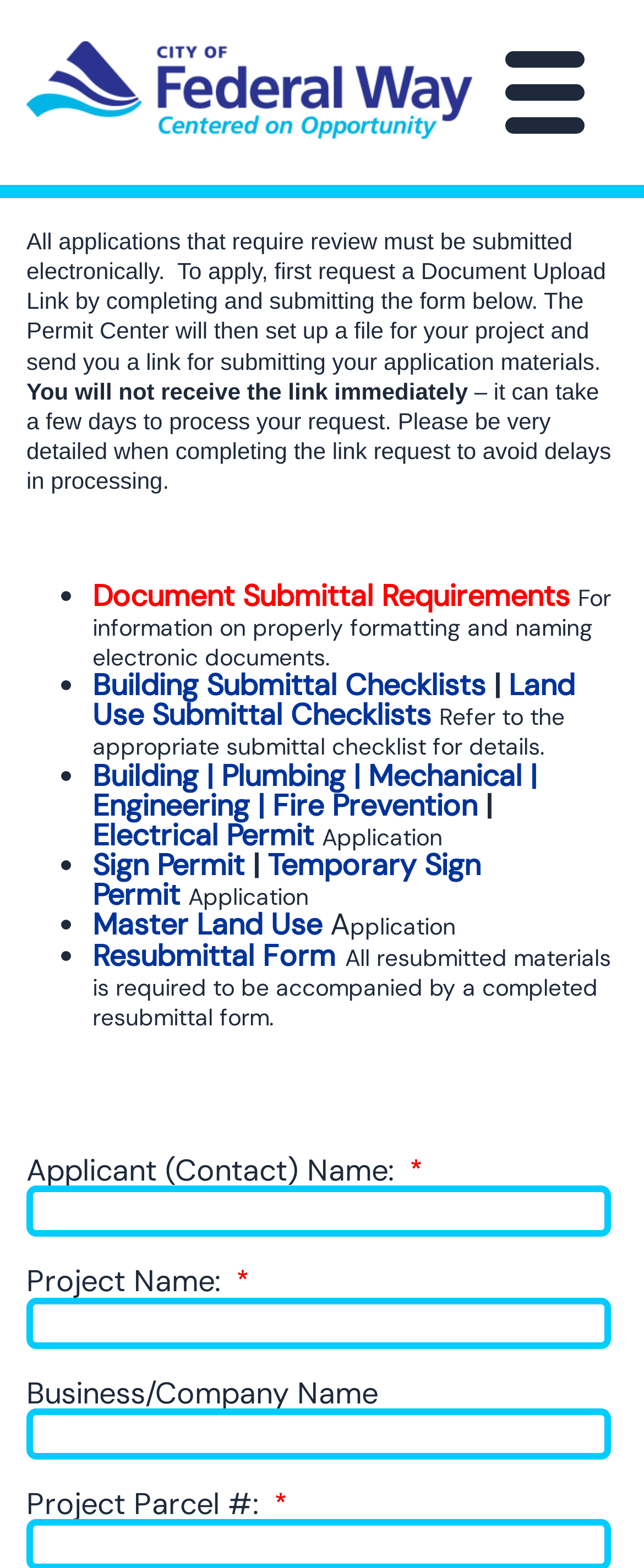Offer a meticulous description of the webpage's structure and content.

The webpage is about Electronic Document Submittal for the City of Federal Way. At the top, there is a "Skip to main content" link, followed by a "Home" link with an accompanying image. To the right of these links, there is a "Main Menu" button.

Below the top navigation, there is a section with a heading that explains the electronic document submittal process. This section contains three paragraphs of text, which provide instructions on how to request a document upload link and what to expect during the process.

Underneath this section, there is a list of links and text related to document submittal requirements, building submittal checklists, and land use submittal checklists. The list is divided into several sections, each with a bullet point and a link to a specific checklist or requirement.

Further down the page, there is a form with several text boxes where users can input their information, including applicant name, project name, business/company name, and project parcel number. Each text box has a corresponding label, and some of them are marked as required.

Overall, the webpage appears to be a resource for individuals or businesses looking to submit electronic documents to the City of Federal Way, providing guidance on the process and necessary requirements.